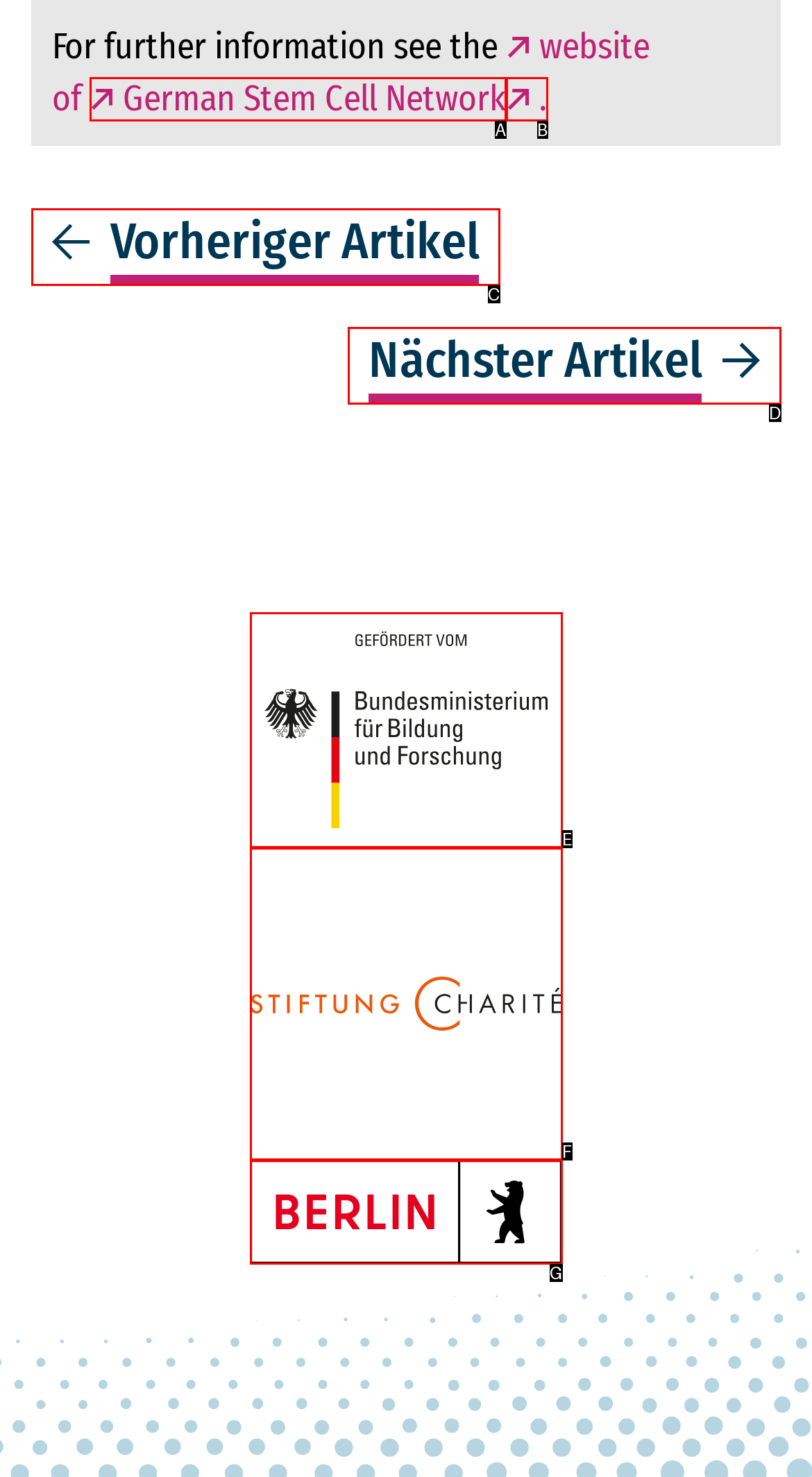From the given choices, identify the element that matches: German Stem Cell Network
Answer with the letter of the selected option.

A